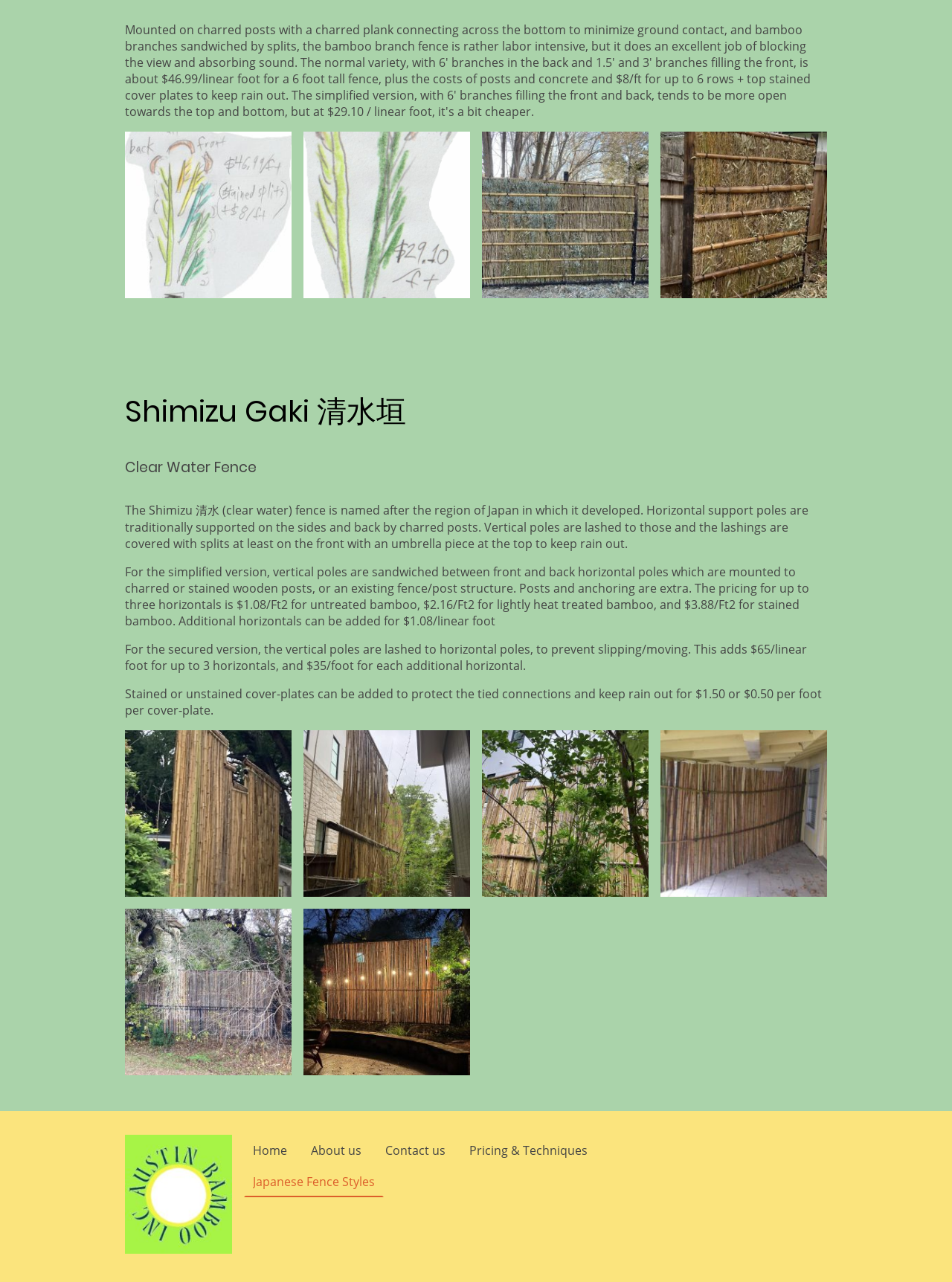What is the additional cost for secured version per linear foot?
Offer a detailed and full explanation in response to the question.

The text mentions that the secured version adds $65 per linear foot for up to 3 horizontals, and $35 per foot for each additional horizontal.